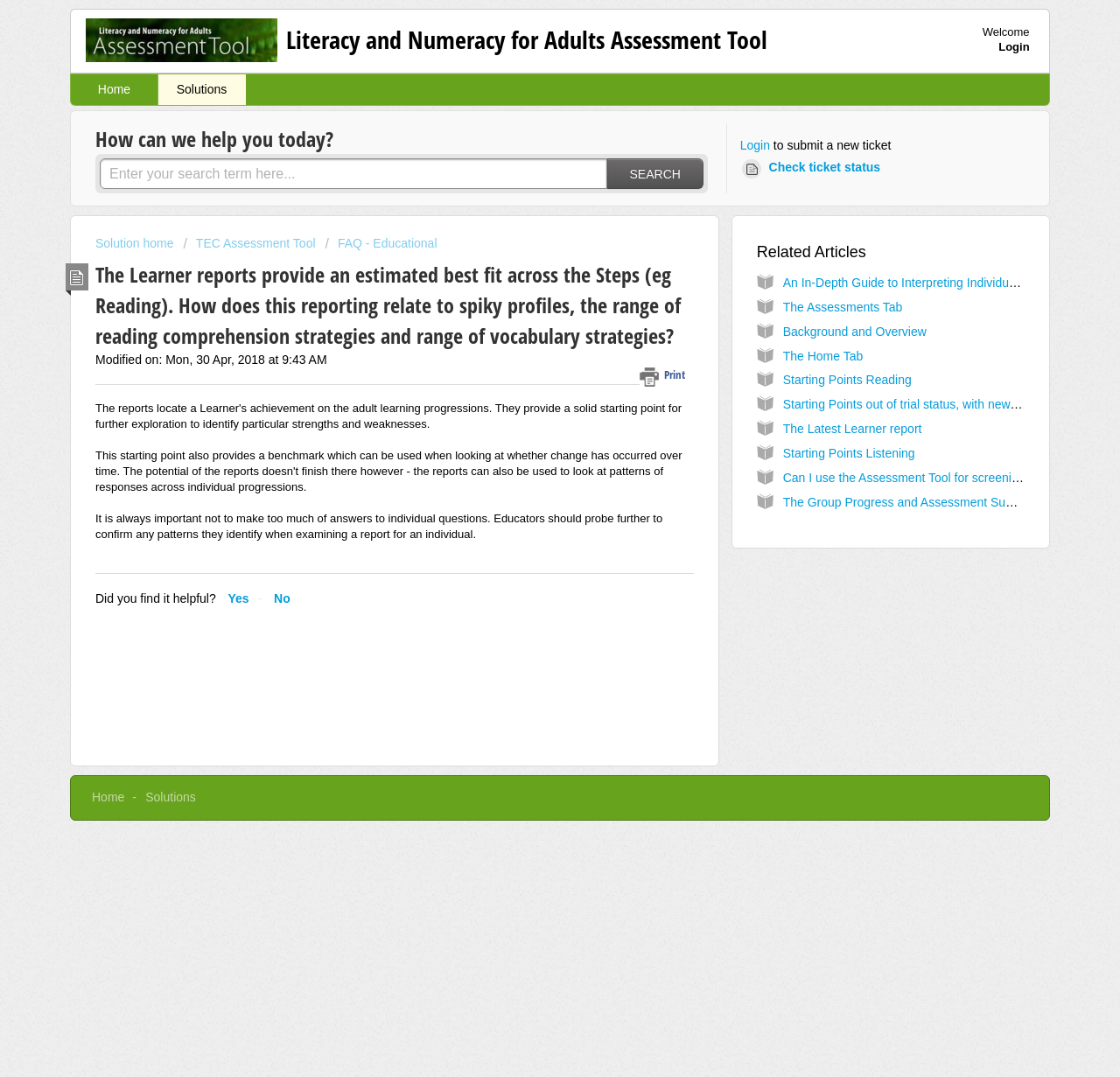Identify the bounding box of the UI component described as: "Print".

[0.571, 0.333, 0.62, 0.362]